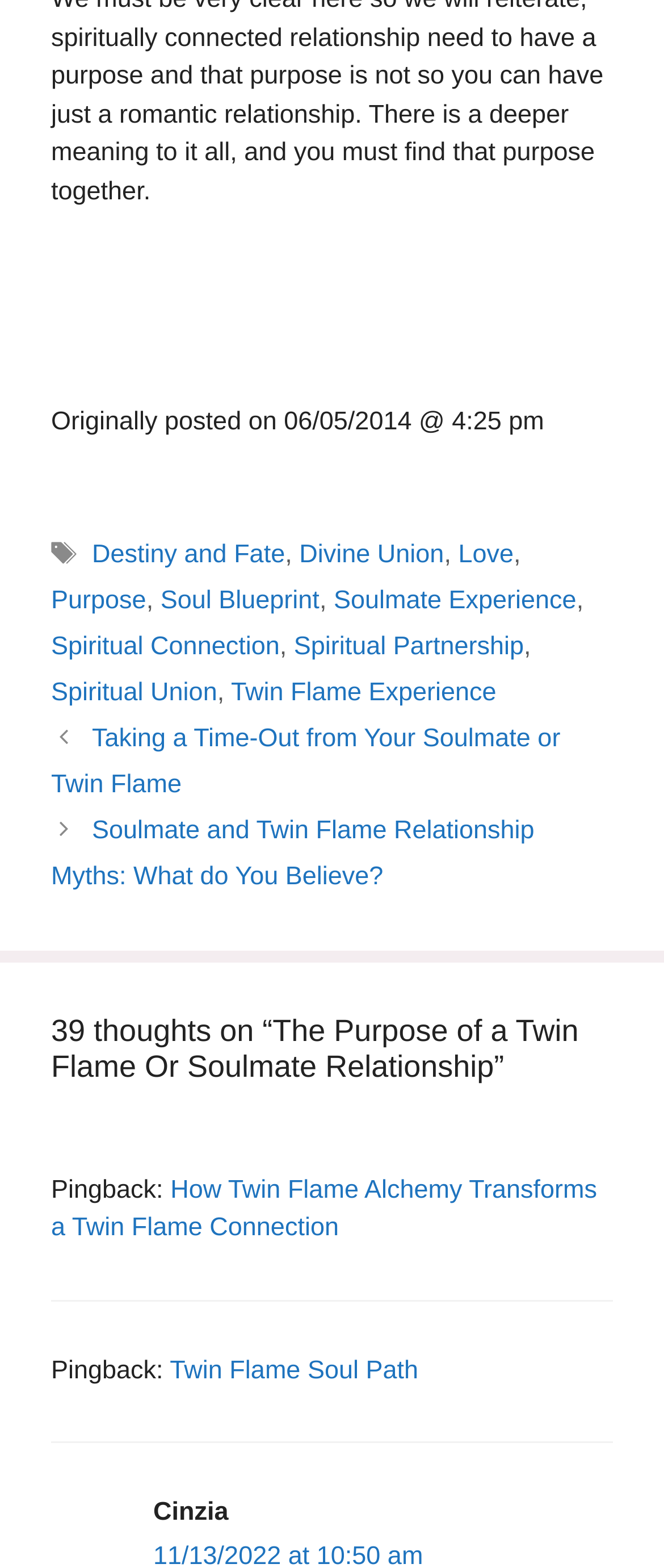Find the bounding box coordinates of the clickable region needed to perform the following instruction: "Check the 'Soulmate and Twin Flame Relationship Myths' post". The coordinates should be provided as four float numbers between 0 and 1, i.e., [left, top, right, bottom].

[0.077, 0.52, 0.805, 0.568]